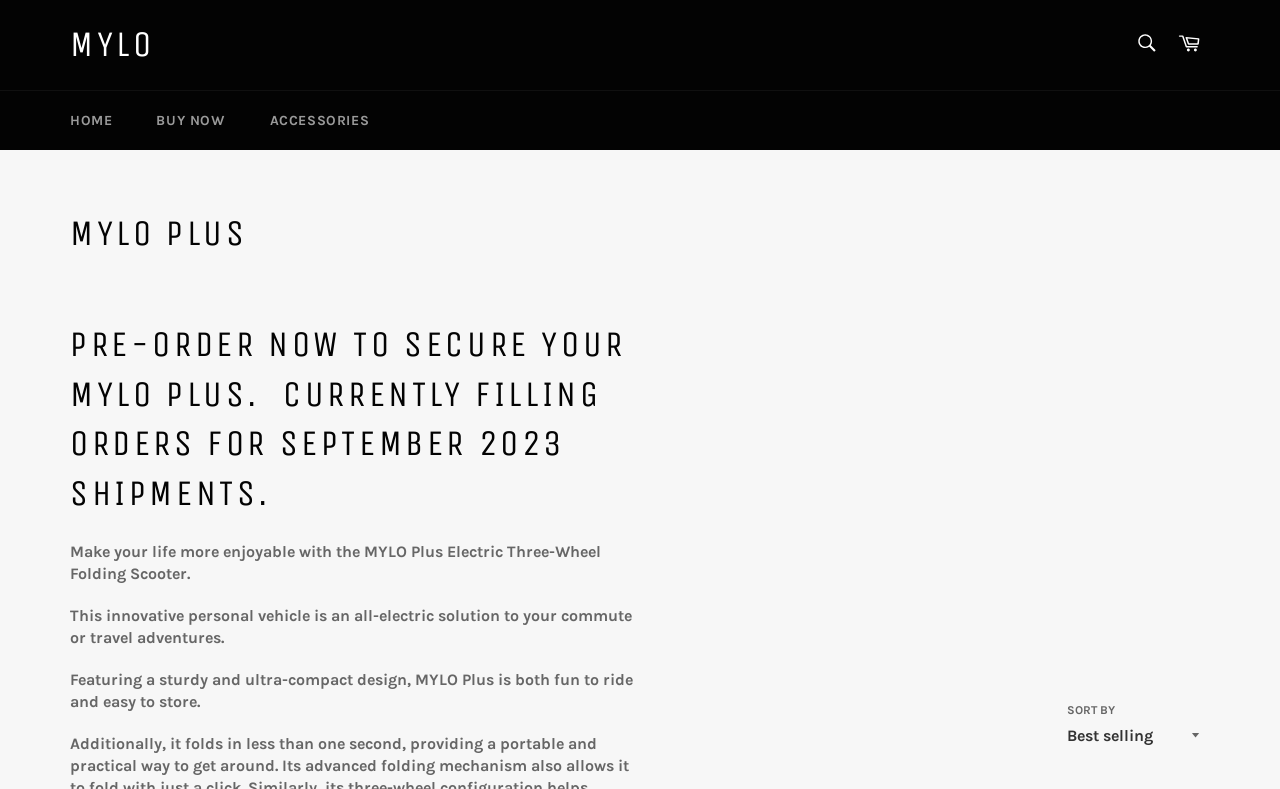Identify the coordinates of the bounding box for the element that must be clicked to accomplish the instruction: "Buy now".

[0.107, 0.115, 0.192, 0.19]